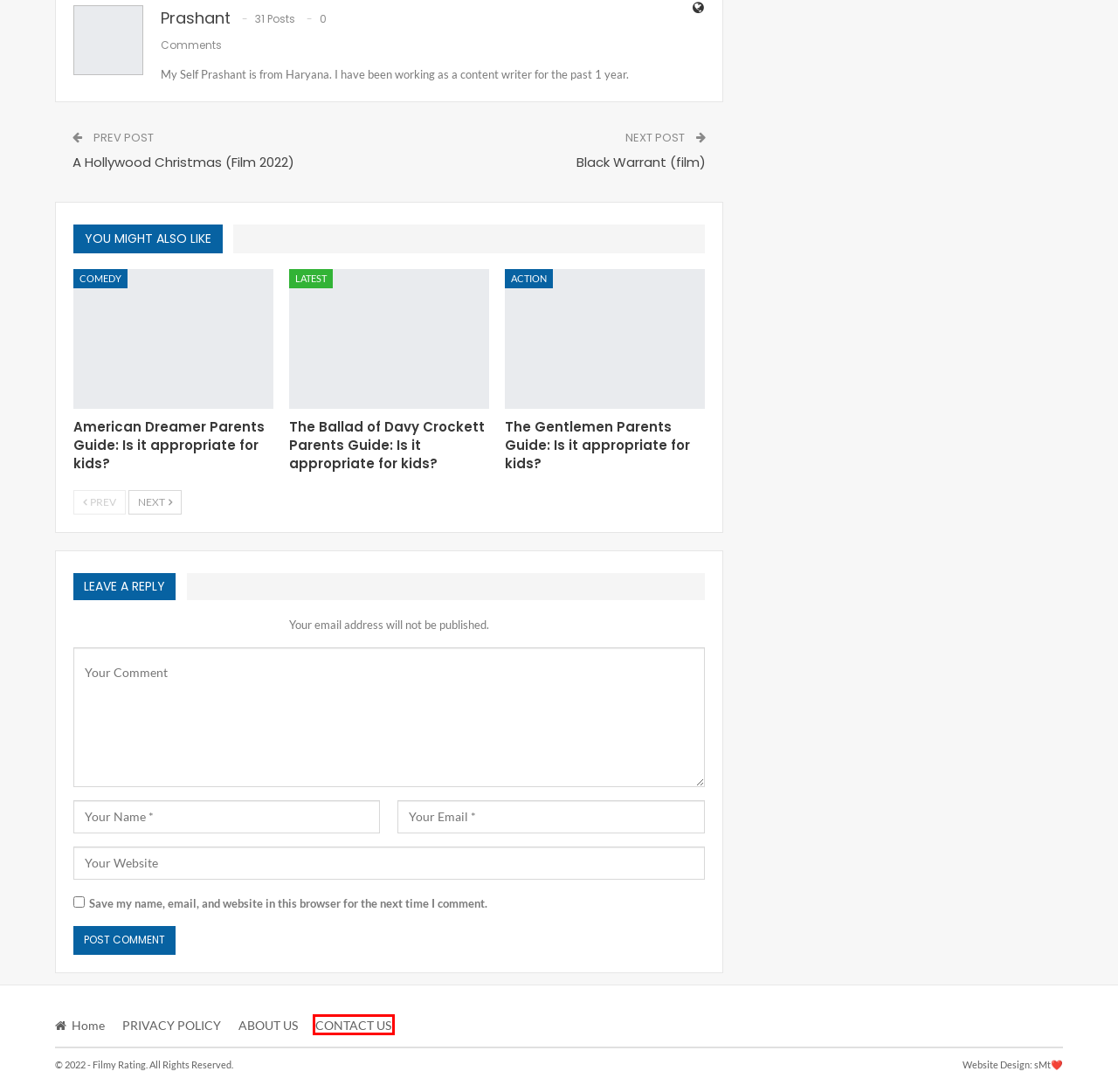Inspect the screenshot of a webpage with a red rectangle bounding box. Identify the webpage description that best corresponds to the new webpage after clicking the element inside the bounding box. Here are the candidates:
A. Comedy Archives - Filmy Rating | Age Rating for Movies, TV Series and Web Series.
B. Action Archives - Filmy Rating | Age Rating for Movies, TV Series and Web Series.
C. The Gentlemen Parents Guide And Age Rating 2024
D. ABOUT US - Filmy Rating | Age Rating for Movies, TV Series and Web Series.
E. A Hollywood Christmas Parents Guide | Age Rating 2022
F. PRIVACY POLICY - Filmy Rating | Age Rating for Movies, TV Series and Web Series.
G. Black Warrant Parents Guide | Filmy Rating 2022
H. CONTACT US - Filmy Rating | Age Rating for Movies, TV Series and Web Series.

H